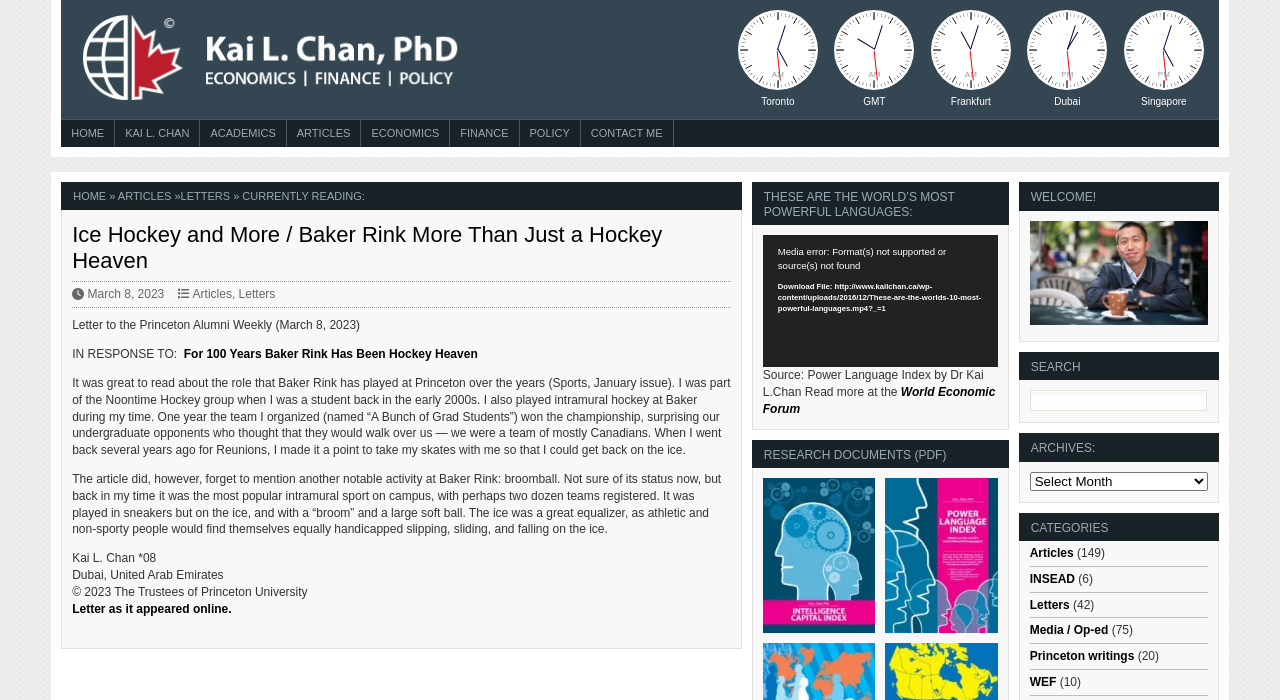Determine the bounding box coordinates for the area that should be clicked to carry out the following instruction: "Click on the 'Letter as it appeared online' link".

[0.056, 0.859, 0.181, 0.879]